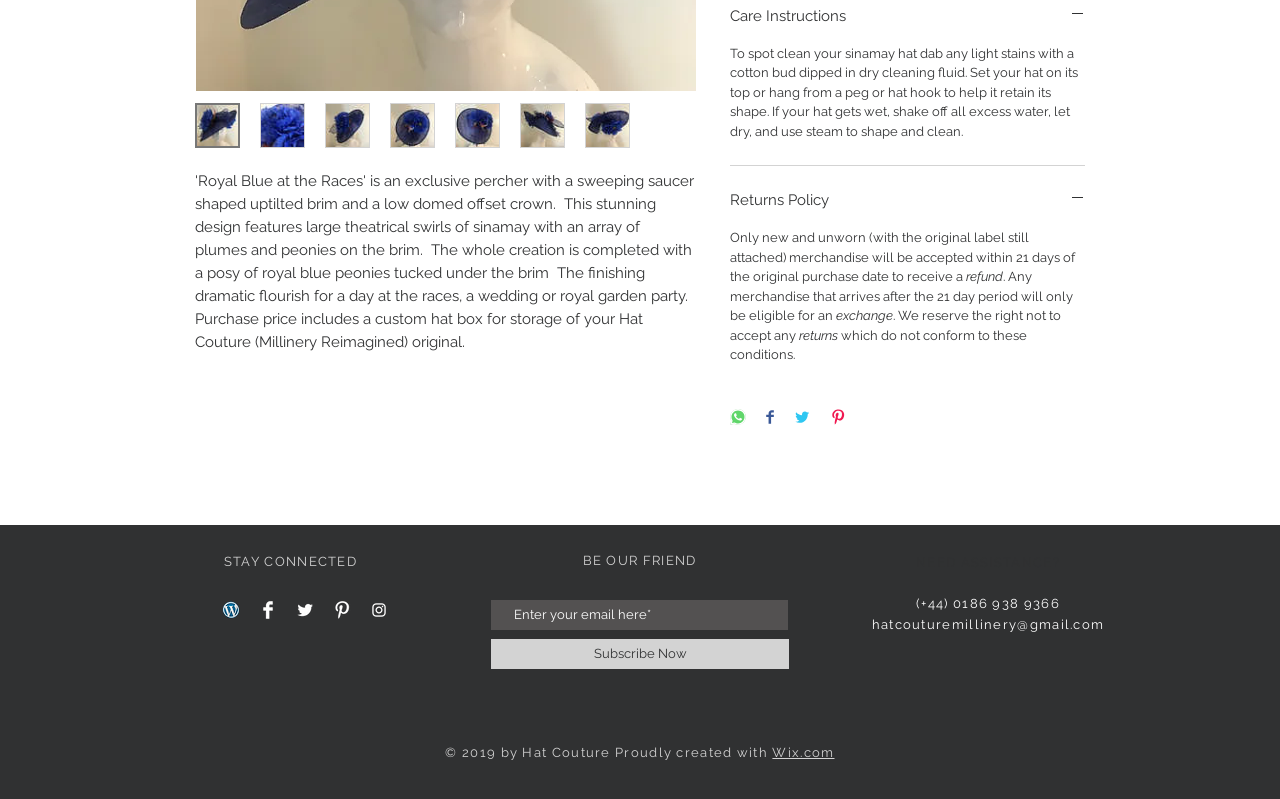Using the format (top-left x, top-left y, bottom-right x, bottom-right y), provide the bounding box coordinates for the described UI element. All values should be floating point numbers between 0 and 1: Wix.com

[0.603, 0.932, 0.652, 0.951]